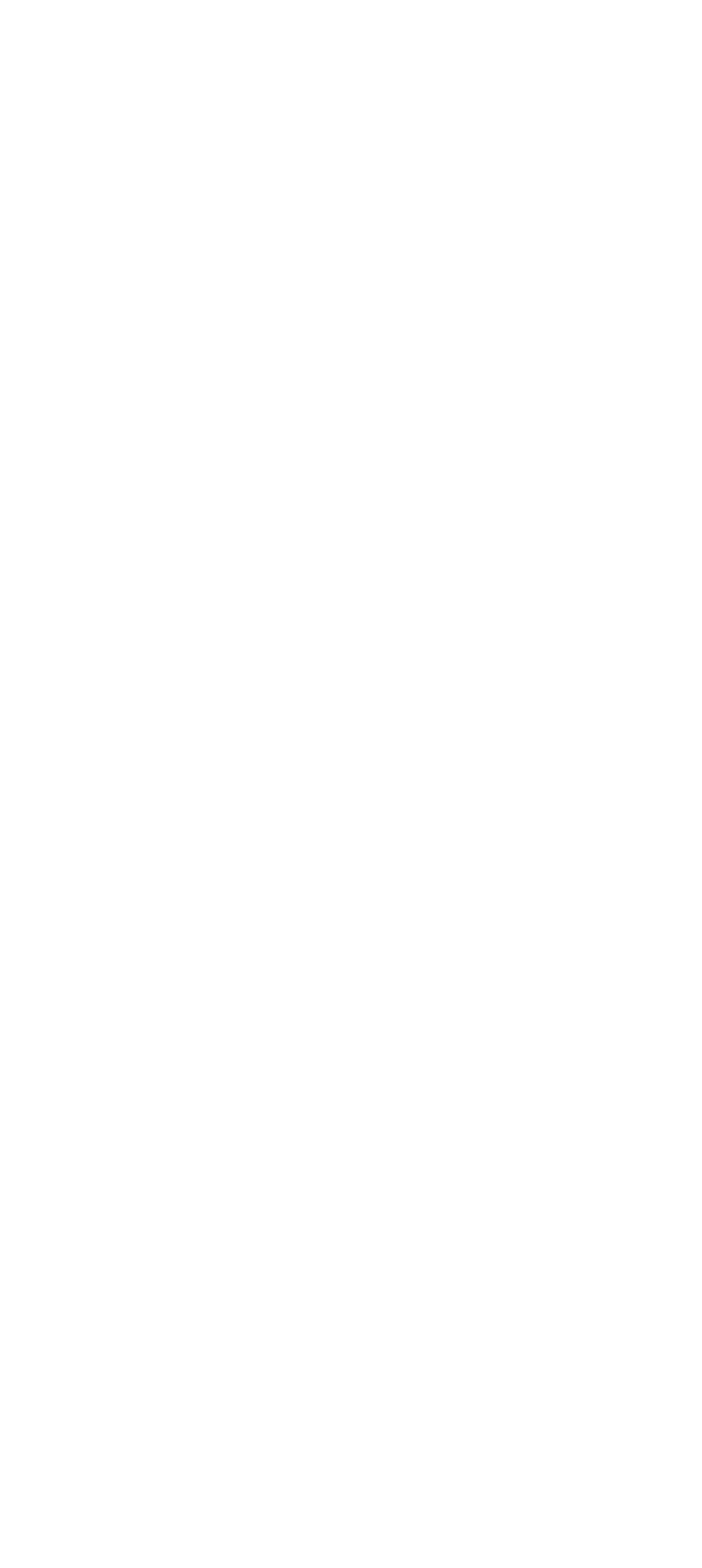Examine the screenshot and answer the question in as much detail as possible: What is the main purpose of this website?

Based on the static text 'Explore international jobs' and 'Find remote jobs in other countries that you can do from Sri Lanka', it can be inferred that the main purpose of this website is to help users find international job opportunities.